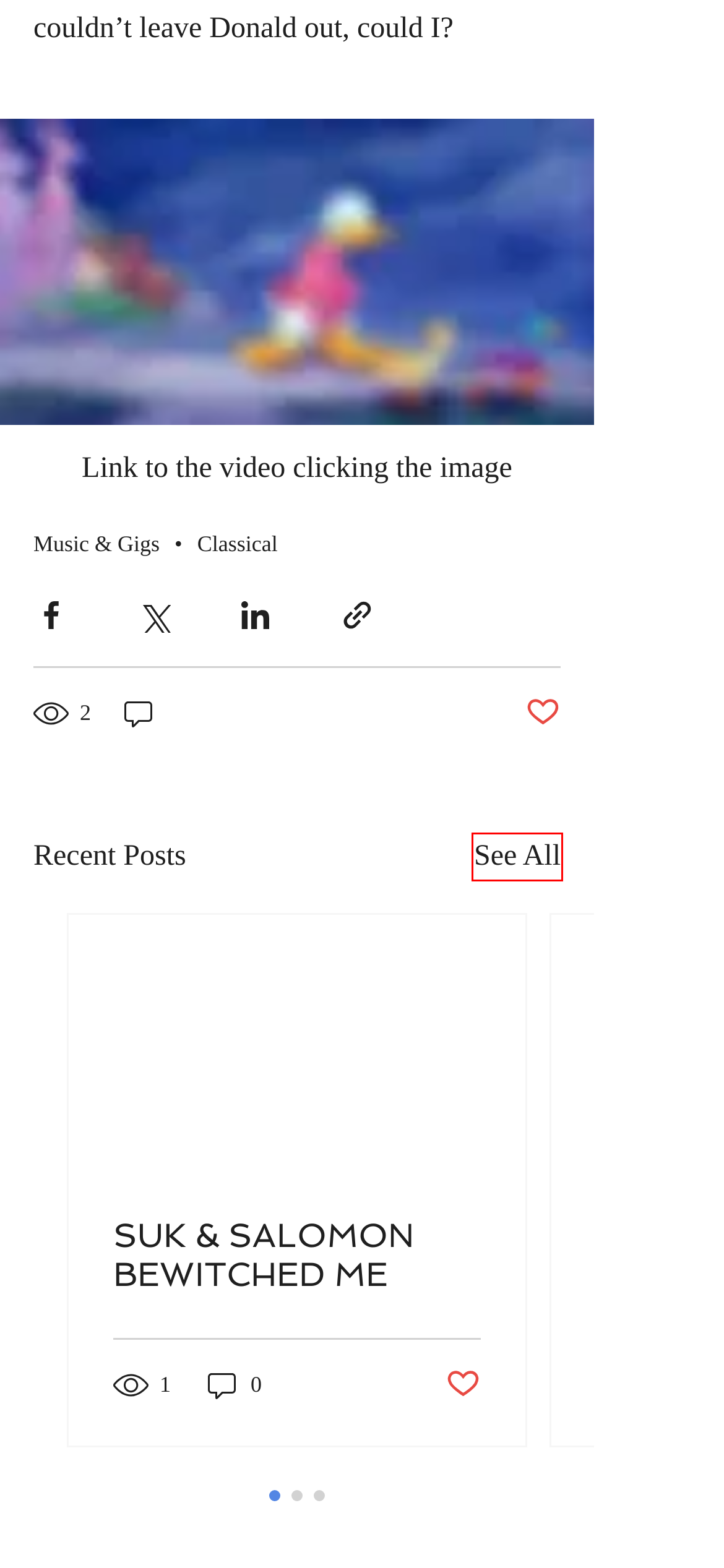Assess the screenshot of a webpage with a red bounding box and determine which webpage description most accurately matches the new page after clicking the element within the red box. Here are the options:
A. Juice For Overall Well-Being - Offers articles on juicing.
B. Home | My Site
C. Classical
D. Music & Gigs
E. HE WHO PAINTS WITH WORDS
F. Blog (2013-2016) | My Site
G. SUK & SALOMON BEWITCHED ME
H. OLE LA NEGRA GUAPA

F